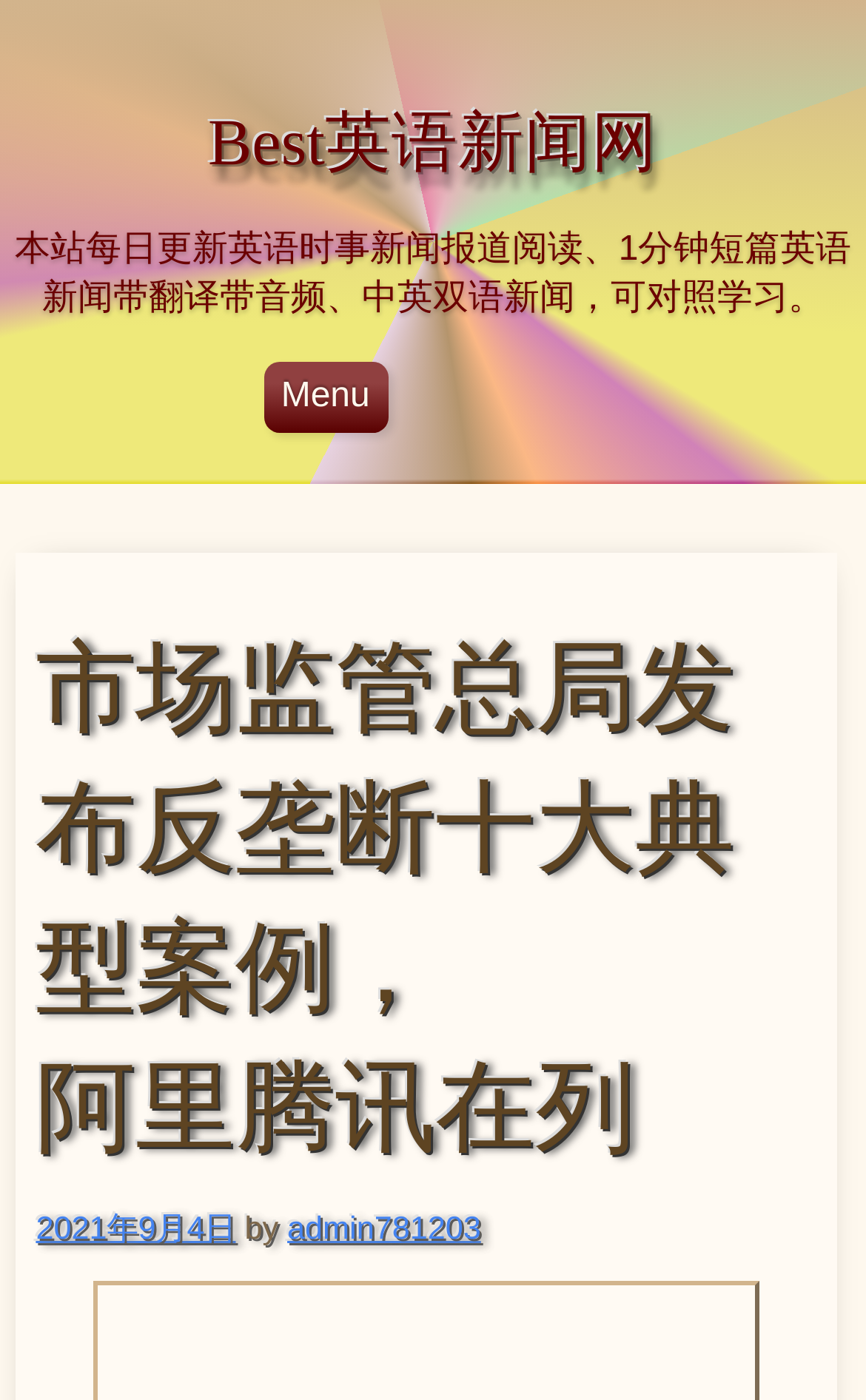Please identify the bounding box coordinates of the area that needs to be clicked to fulfill the following instruction: "Toggle the 'Menu' checkbox."

[0.663, 0.258, 0.696, 0.279]